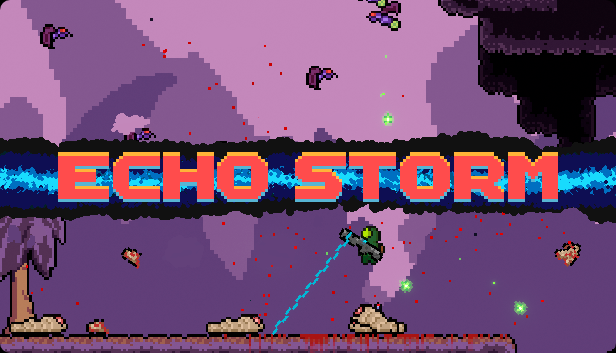Give an in-depth summary of the scene depicted in the image.

In the vibrant and action-packed world of "Echo Storm," the game's title prominently displayed in bold, stylized letters captures the essence of the unique gameplay experience. Set against a colorful backdrop filled with dynamic elements, the image showcases a character equipped with futuristic weaponry, actively engaging in combat against waves of enemies. The scene is heightened by swirling projectiles and splashes of color, indicating the intensity of battle. As players navigate this challenging environment, they must survive as long as possible by cleverly combining various characters, weapons, and abilities. The faster-paced action and ever-increasing enemy onslaught promise excitement and strategic depth for gamers.